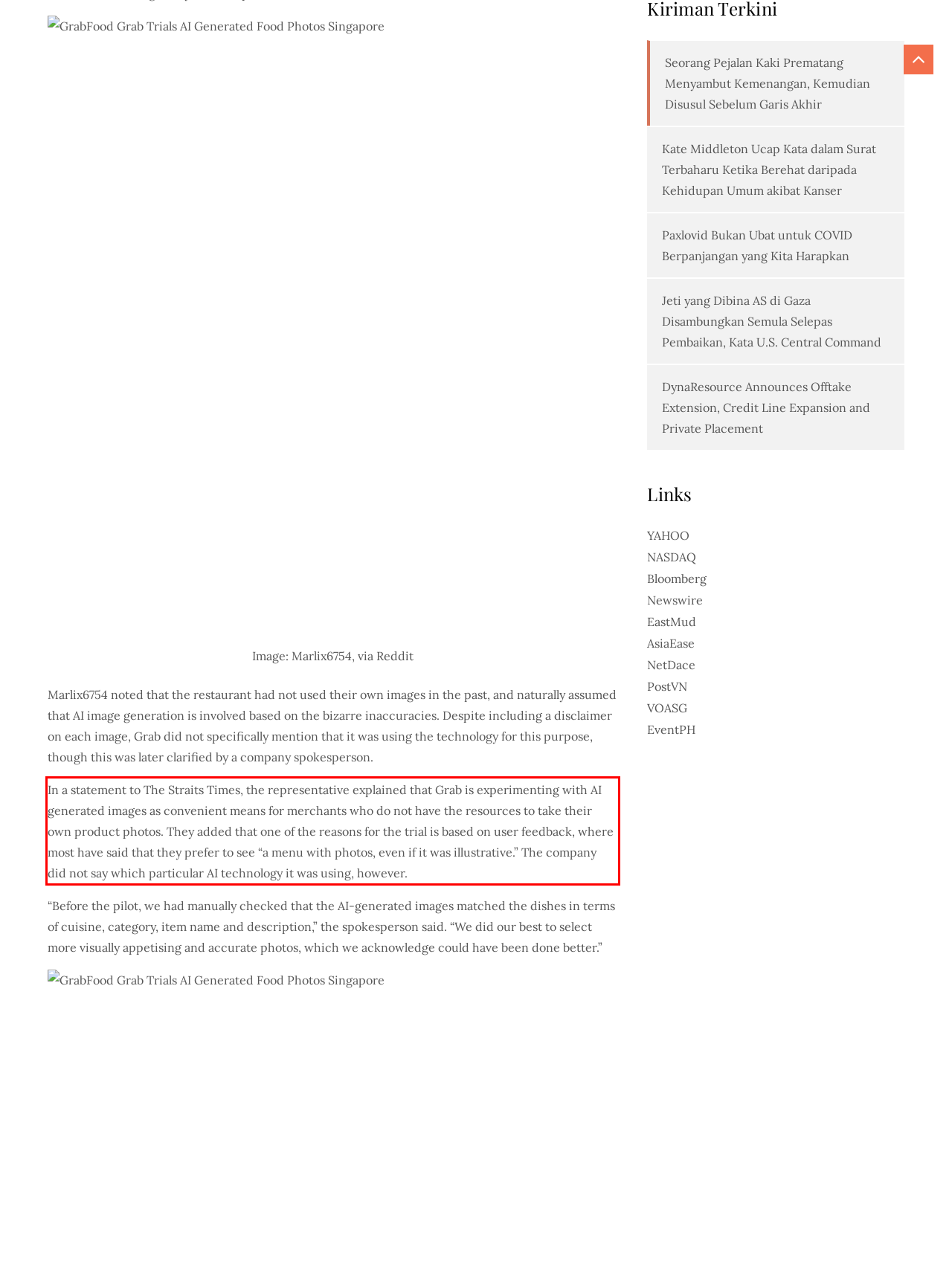Look at the webpage screenshot and recognize the text inside the red bounding box.

In a statement to The Straits Times, the representative explained that Grab is experimenting with AI generated images as convenient means for merchants who do not have the resources to take their own product photos. They added that one of the reasons for the trial is based on user feedback, where most have said that they prefer to see “a menu with photos, even if it was illustrative.” The company did not say which particular AI technology it was using, however.